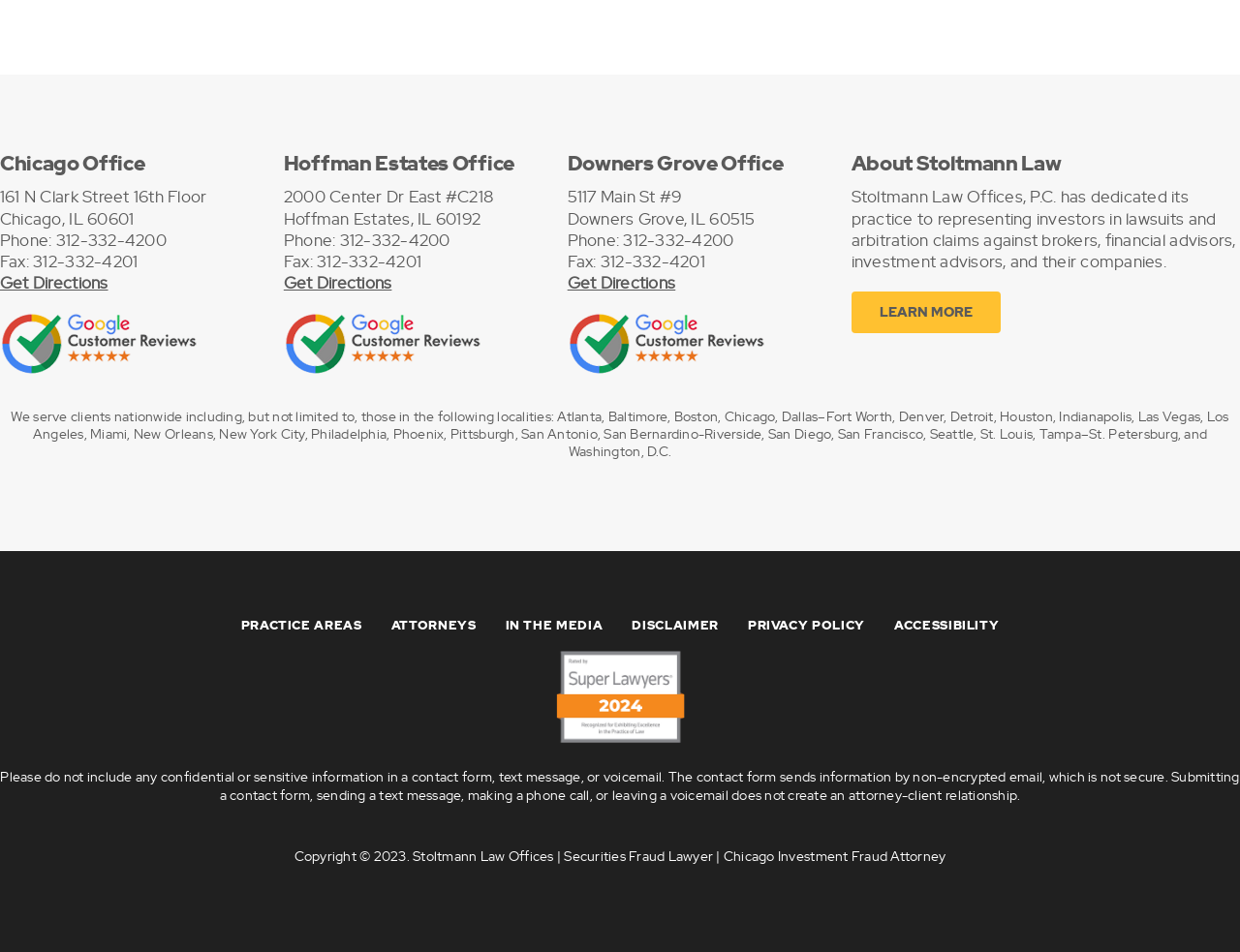Please provide a comprehensive response to the question based on the details in the image: What areas of law does Stoltmann Law Offices practice?

Although the webpage doesn't explicitly list all practice areas, it mentions 'Securities Fraud Lawyer' and 'Chicago Investment Fraud Attorney', which suggests that Stoltmann Law Offices practices securities fraud law.